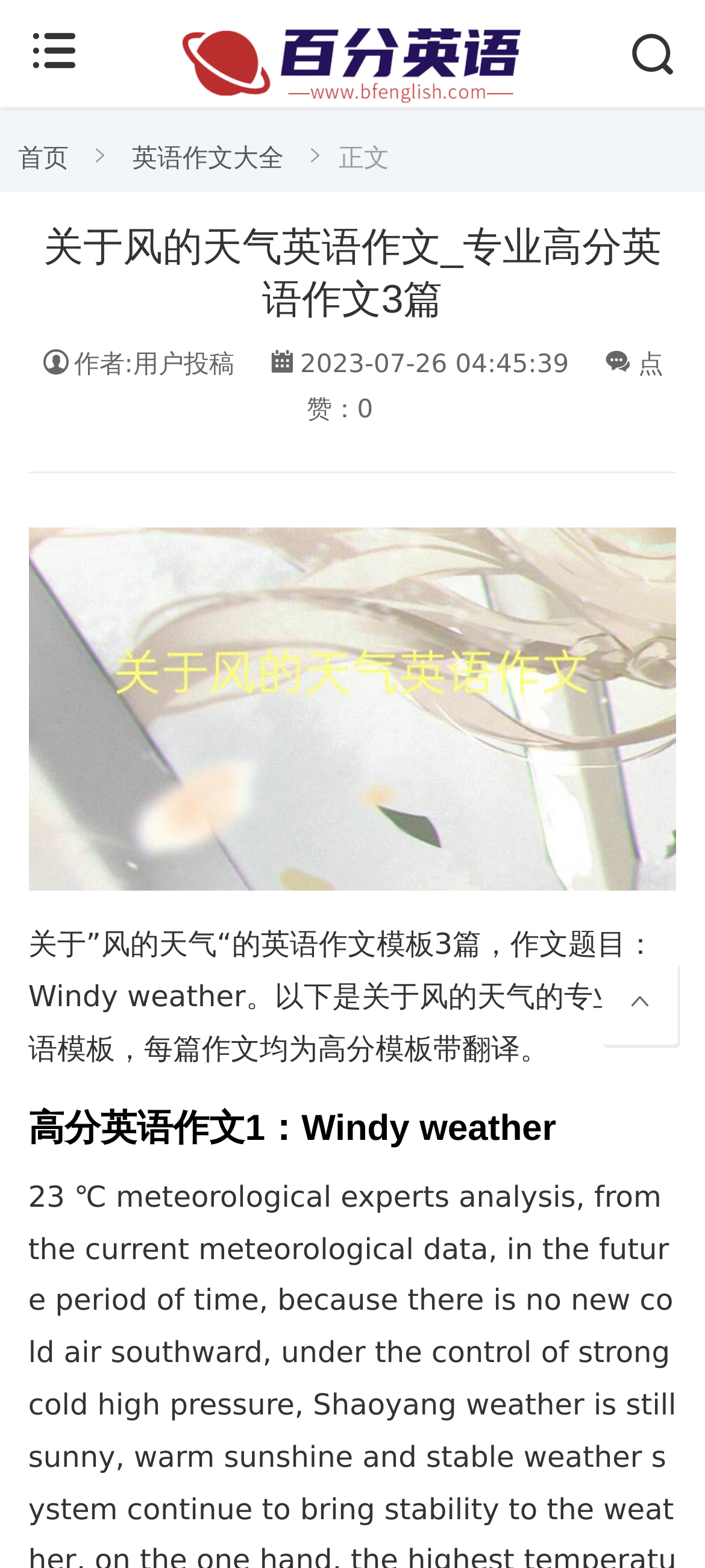Using a single word or phrase, answer the following question: 
What is the topic of the English essay templates?

Windy weather